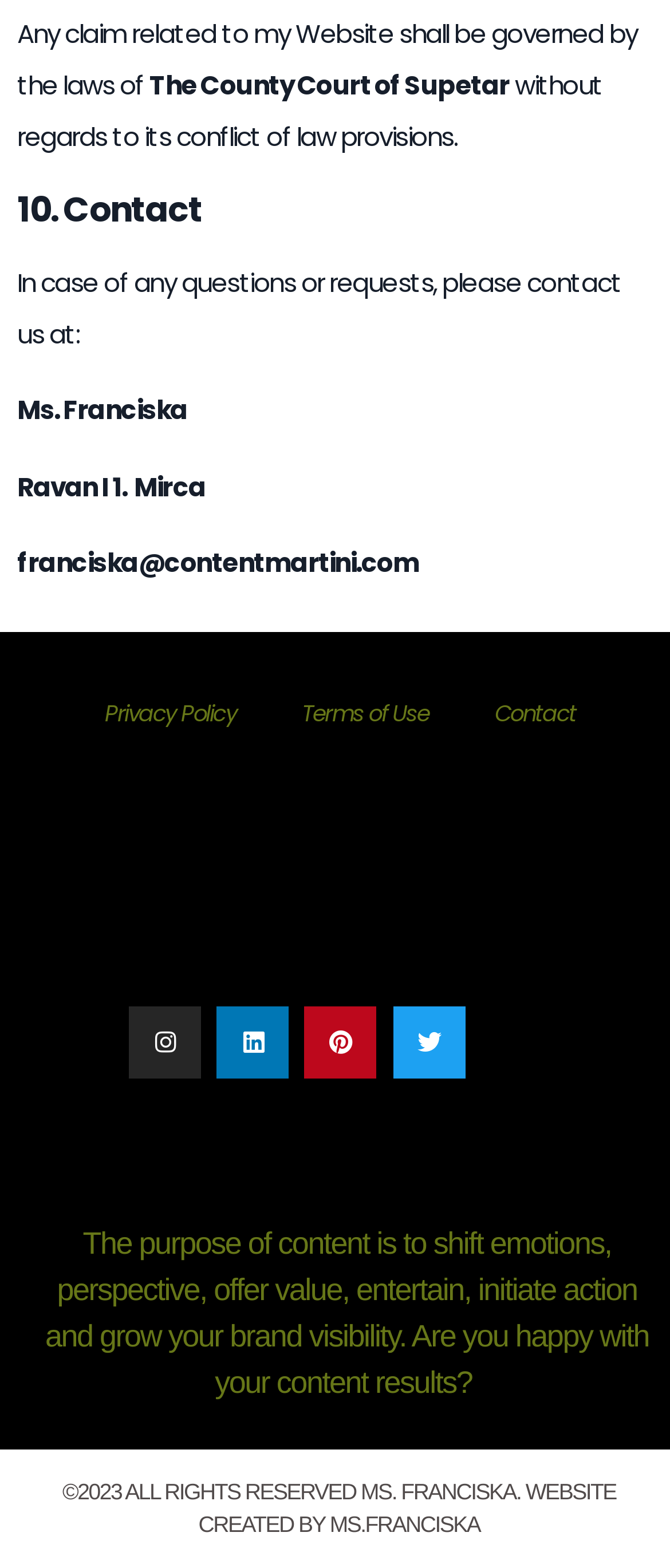Please find the bounding box coordinates of the element that needs to be clicked to perform the following instruction: "Go to Privacy Policy". The bounding box coordinates should be four float numbers between 0 and 1, represented as [left, top, right, bottom].

[0.079, 0.436, 0.352, 0.476]